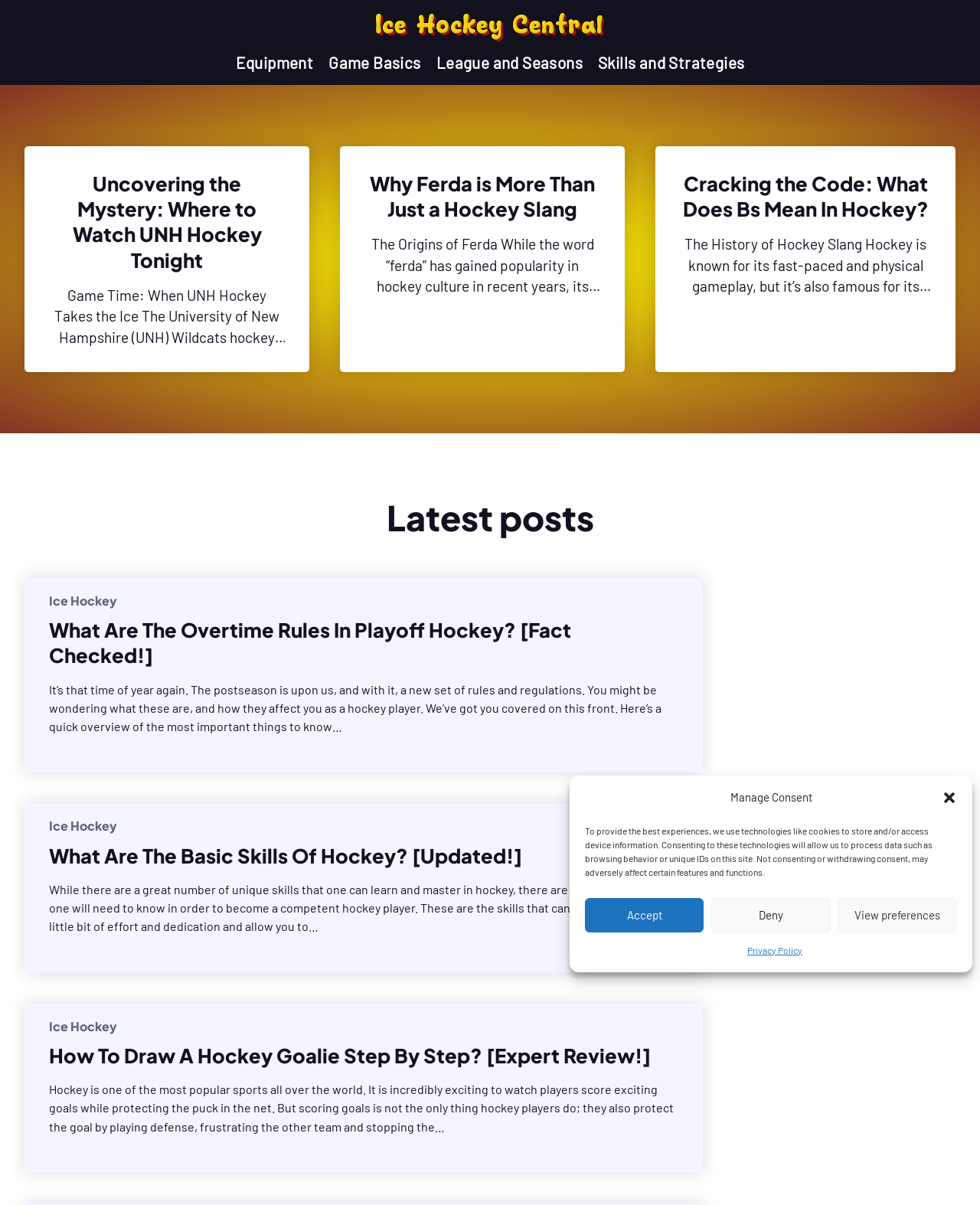Determine the bounding box coordinates of the UI element that matches the following description: "View preferences". The coordinates should be four float numbers between 0 and 1 in the format [left, top, right, bottom].

[0.855, 0.745, 0.977, 0.774]